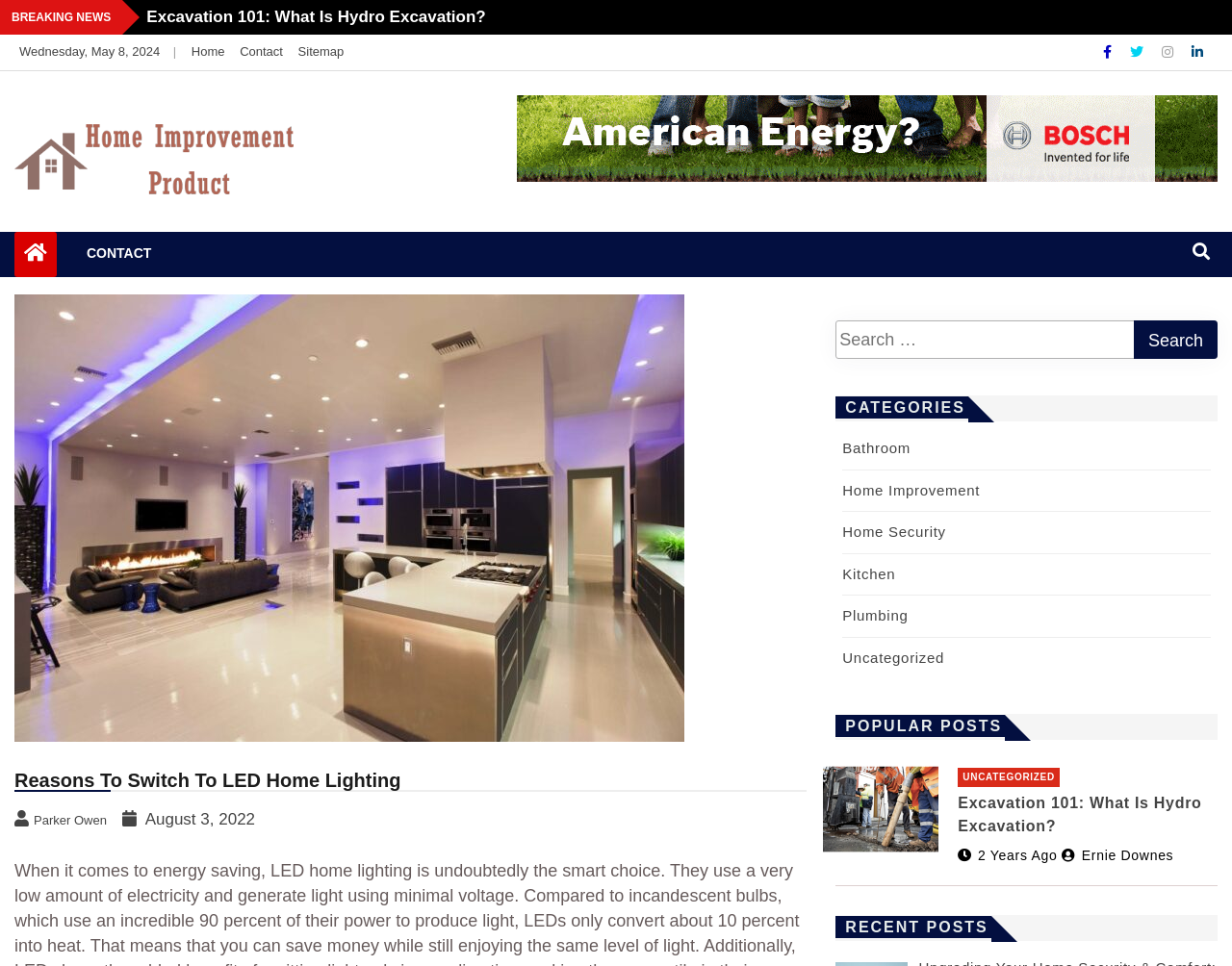Find the bounding box coordinates of the area that needs to be clicked in order to achieve the following instruction: "Check the 'POPULAR POSTS' section". The coordinates should be specified as four float numbers between 0 and 1, i.e., [left, top, right, bottom].

[0.678, 0.739, 0.988, 0.766]